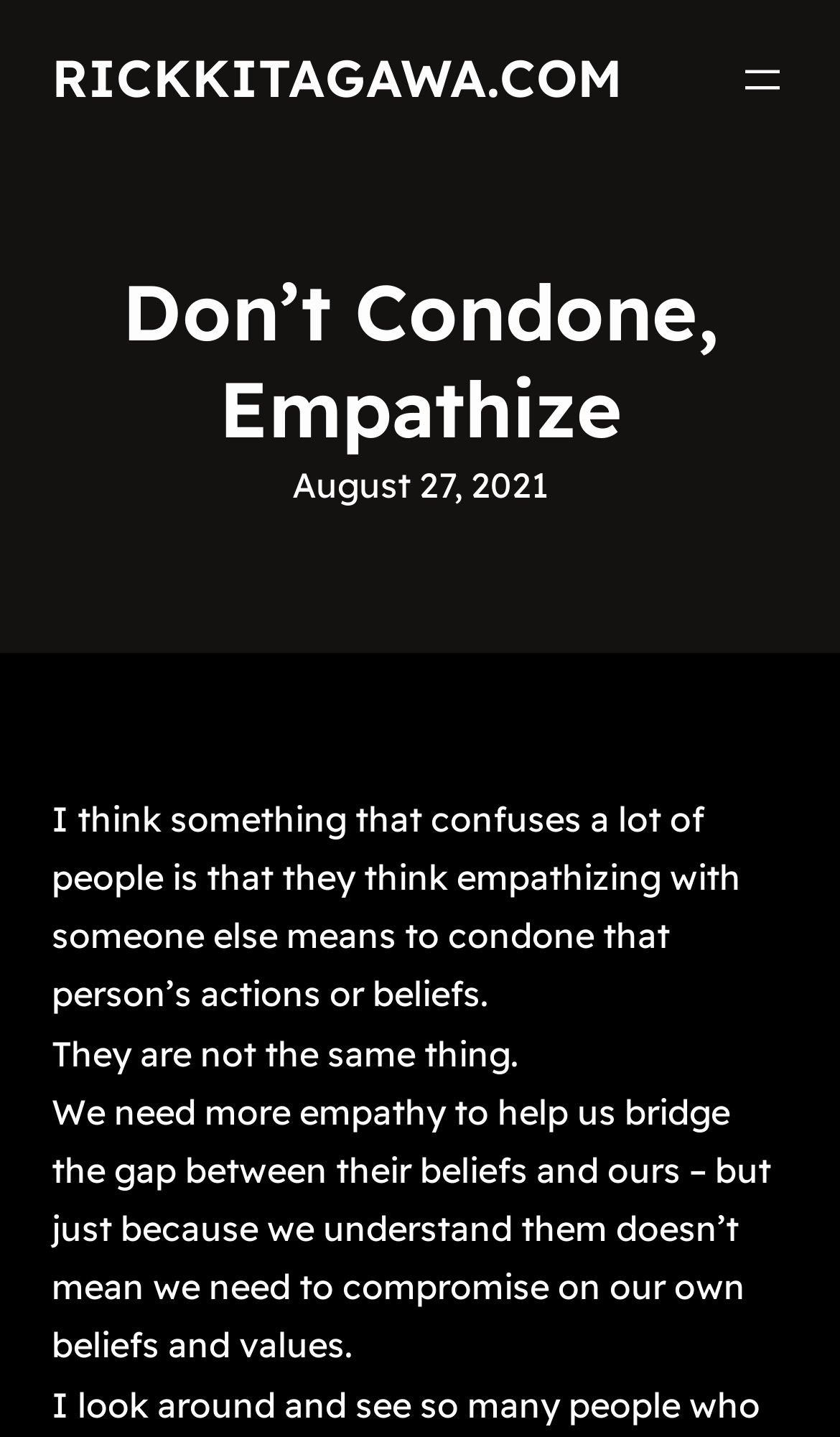Please answer the following question using a single word or phrase: 
What is the purpose of empathy?

To bridge the gap